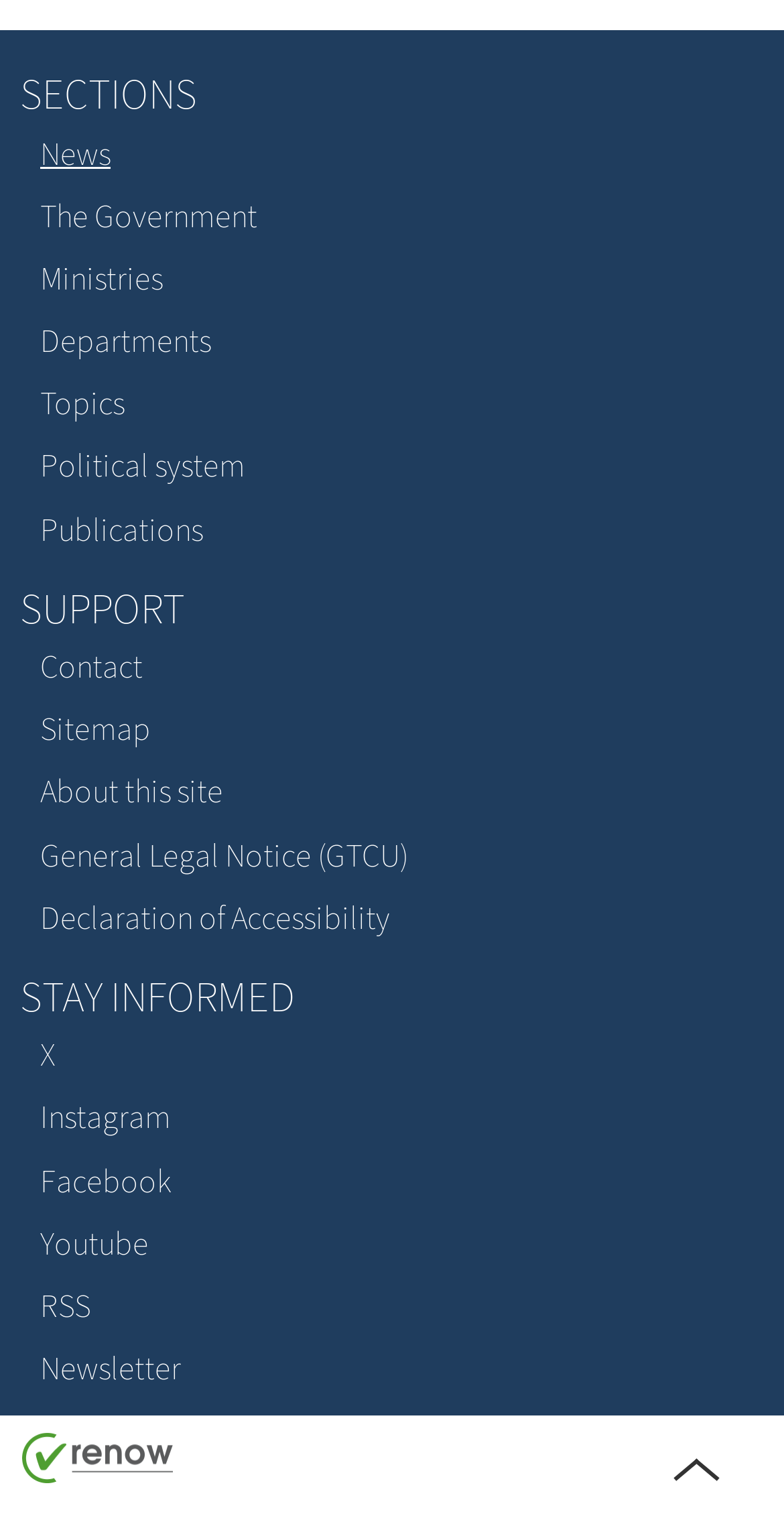What is the name of the image at the bottom of the page?
Give a thorough and detailed response to the question.

I looked at the image at the bottom of the page and found that it is labeled 'Renow'.